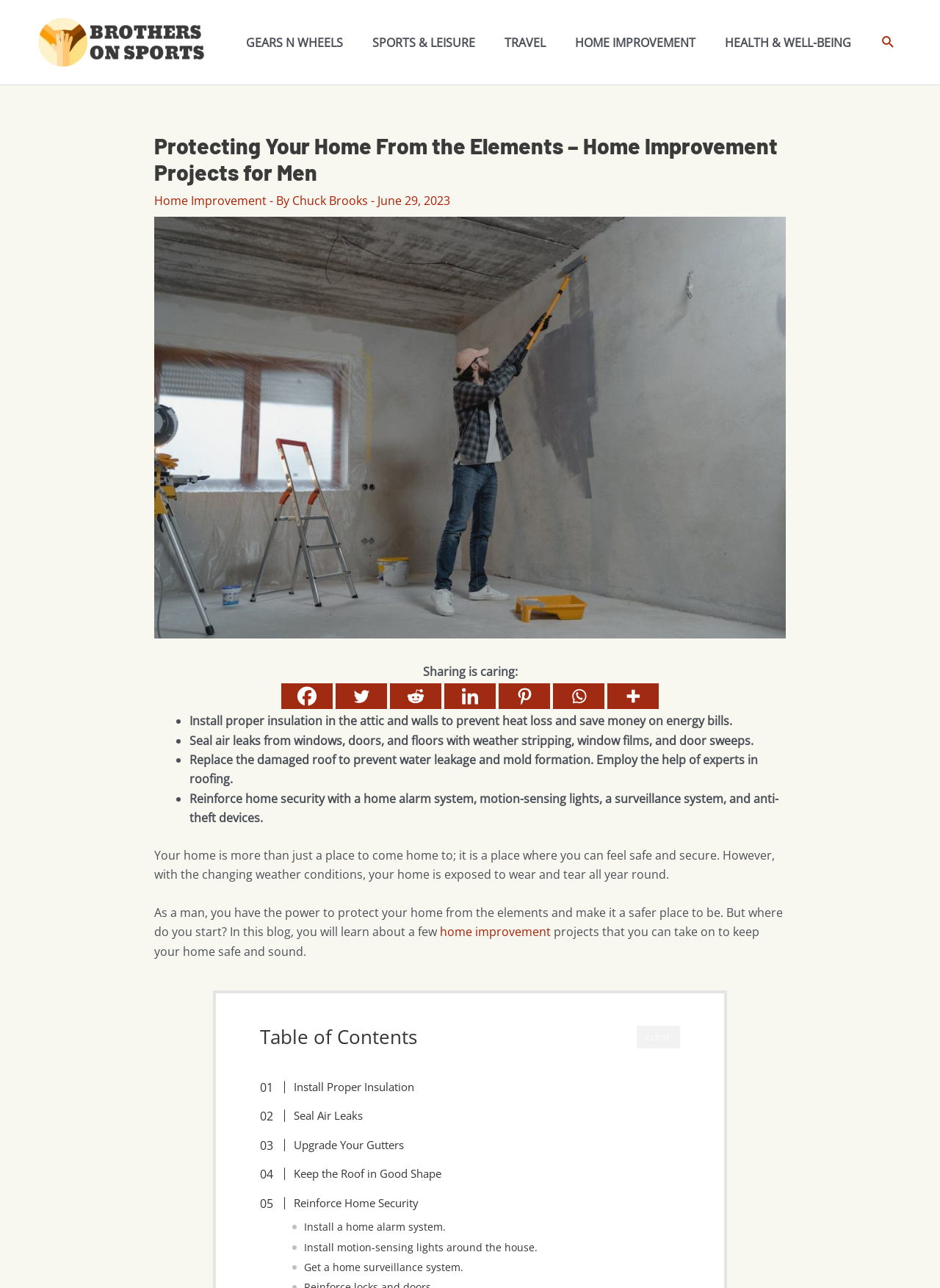What is the purpose of the 'Table of Contents' section?
Look at the image and answer the question with a single word or phrase.

To navigate the blog post